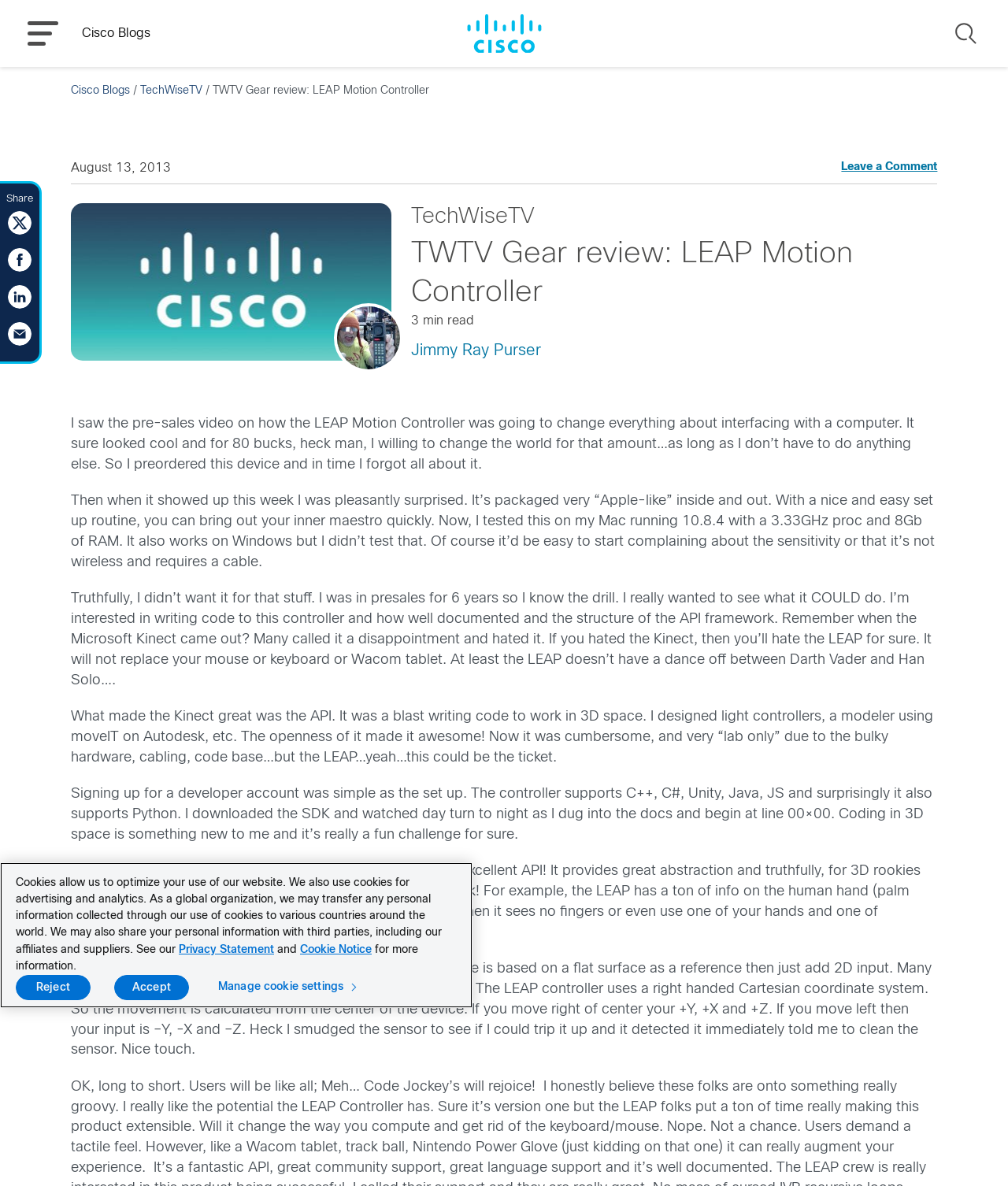Identify the bounding box coordinates for the UI element described by the following text: "MENU CLOSE". Provide the coordinates as four float numbers between 0 and 1, in the format [left, top, right, bottom].

[0.027, 0.018, 0.058, 0.039]